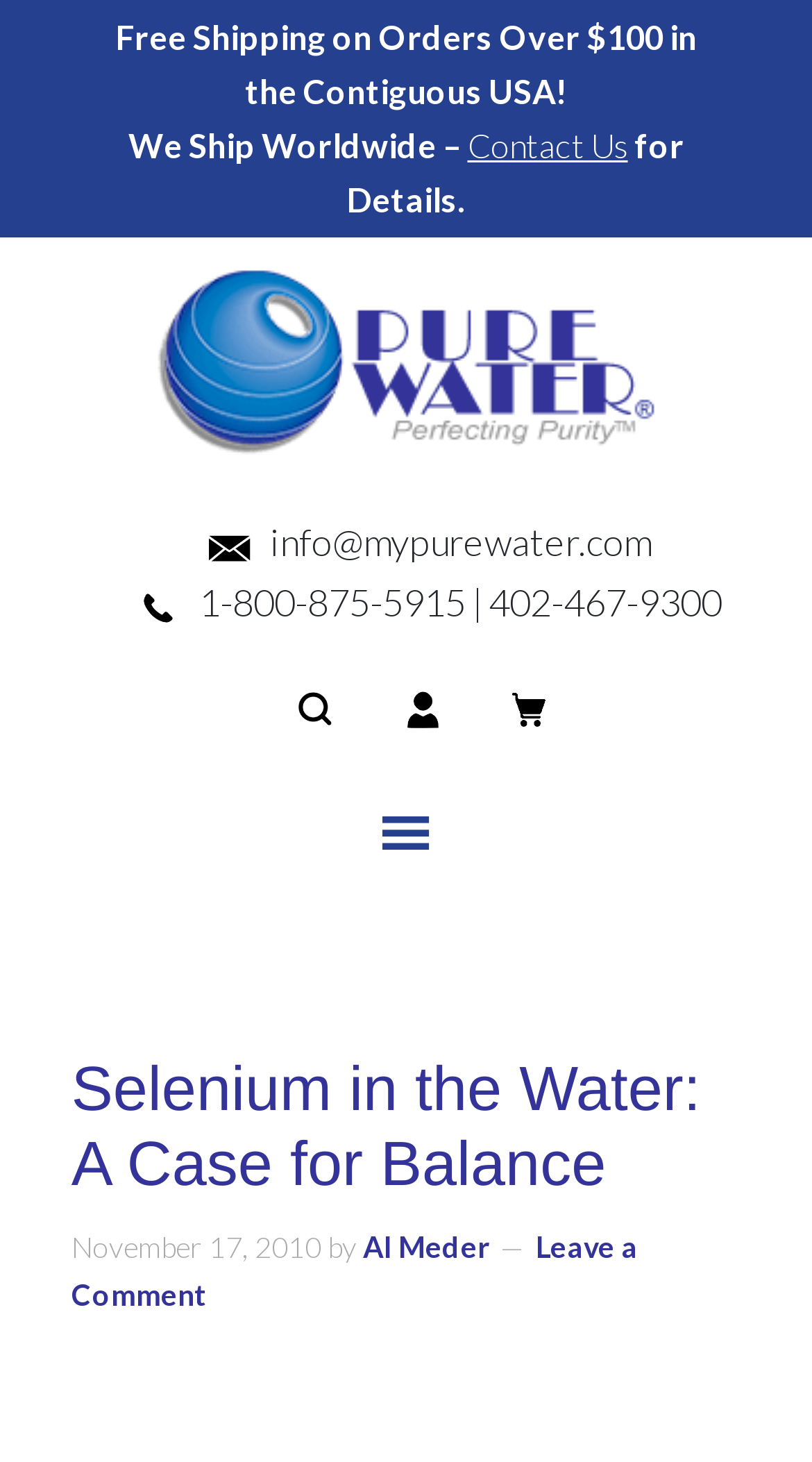Provide a one-word or one-phrase answer to the question:
What is the date of the article?

November 17, 2010